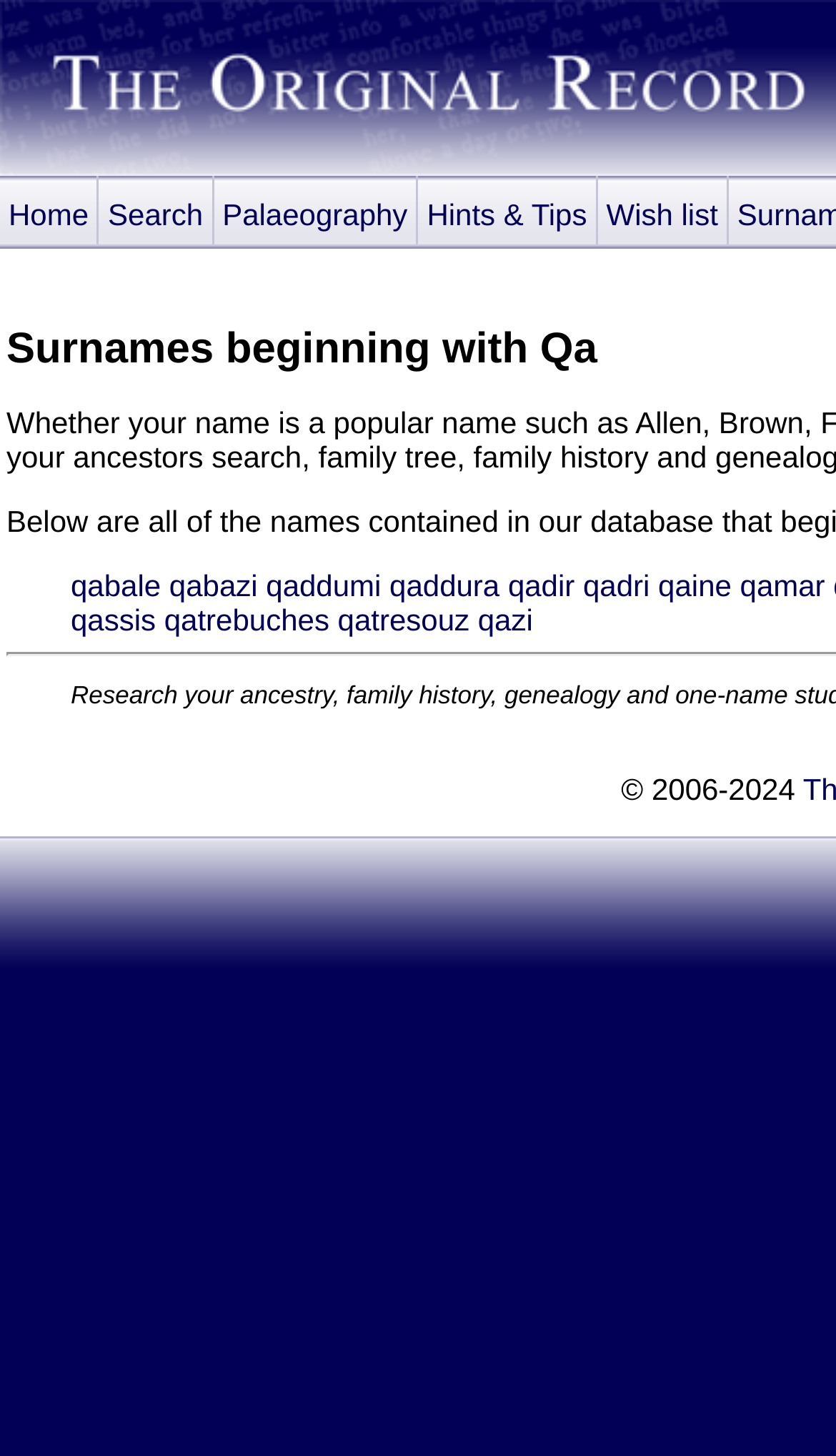Indicate the bounding box coordinates of the clickable region to achieve the following instruction: "click the email link to contact for job posting."

None